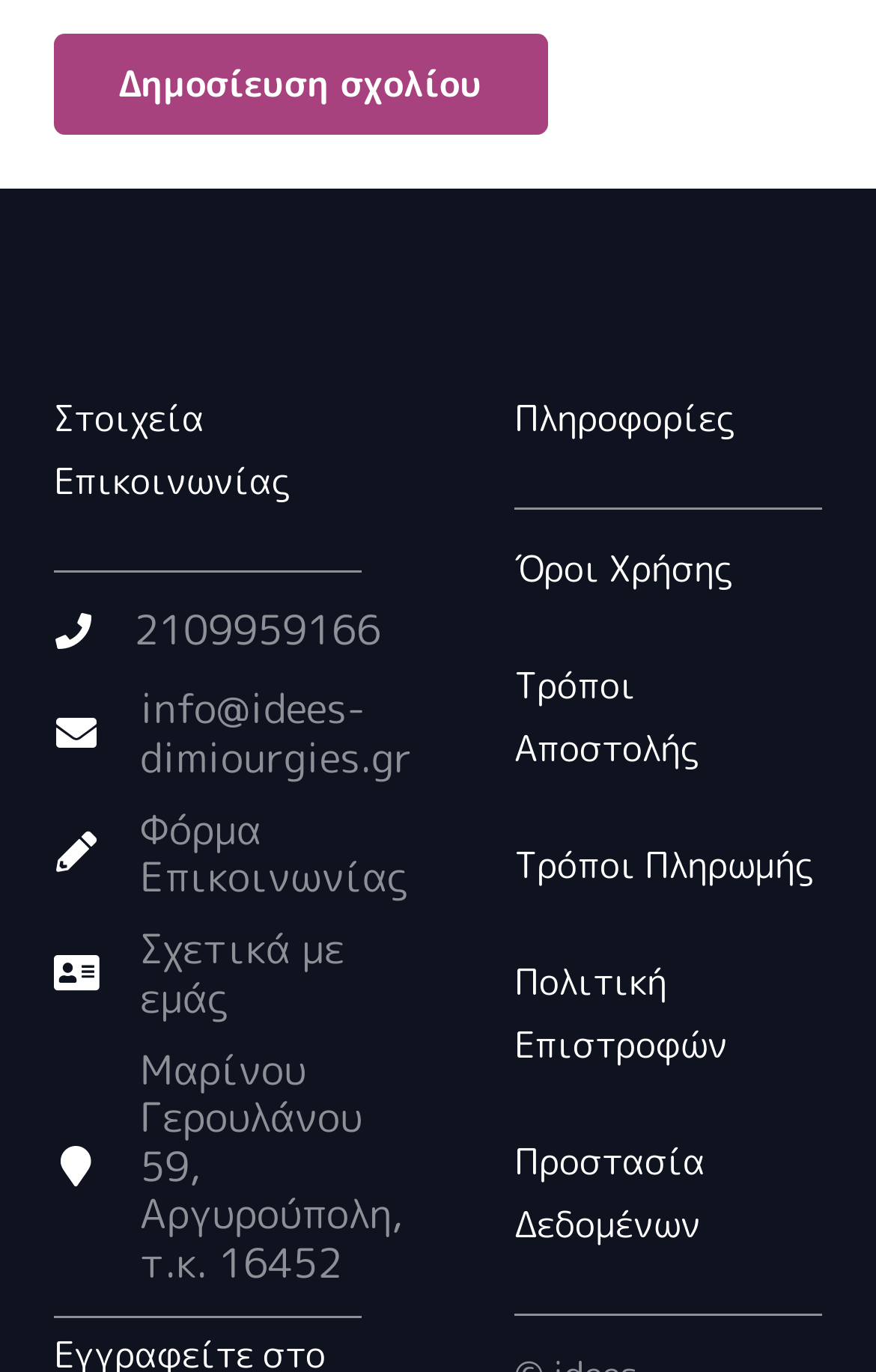Identify the bounding box of the HTML element described as: "parent_node: Φόρμα Επικοινωνίας aria-label="Φόρμα Επικοινωνίας"".

[0.062, 0.6, 0.16, 0.645]